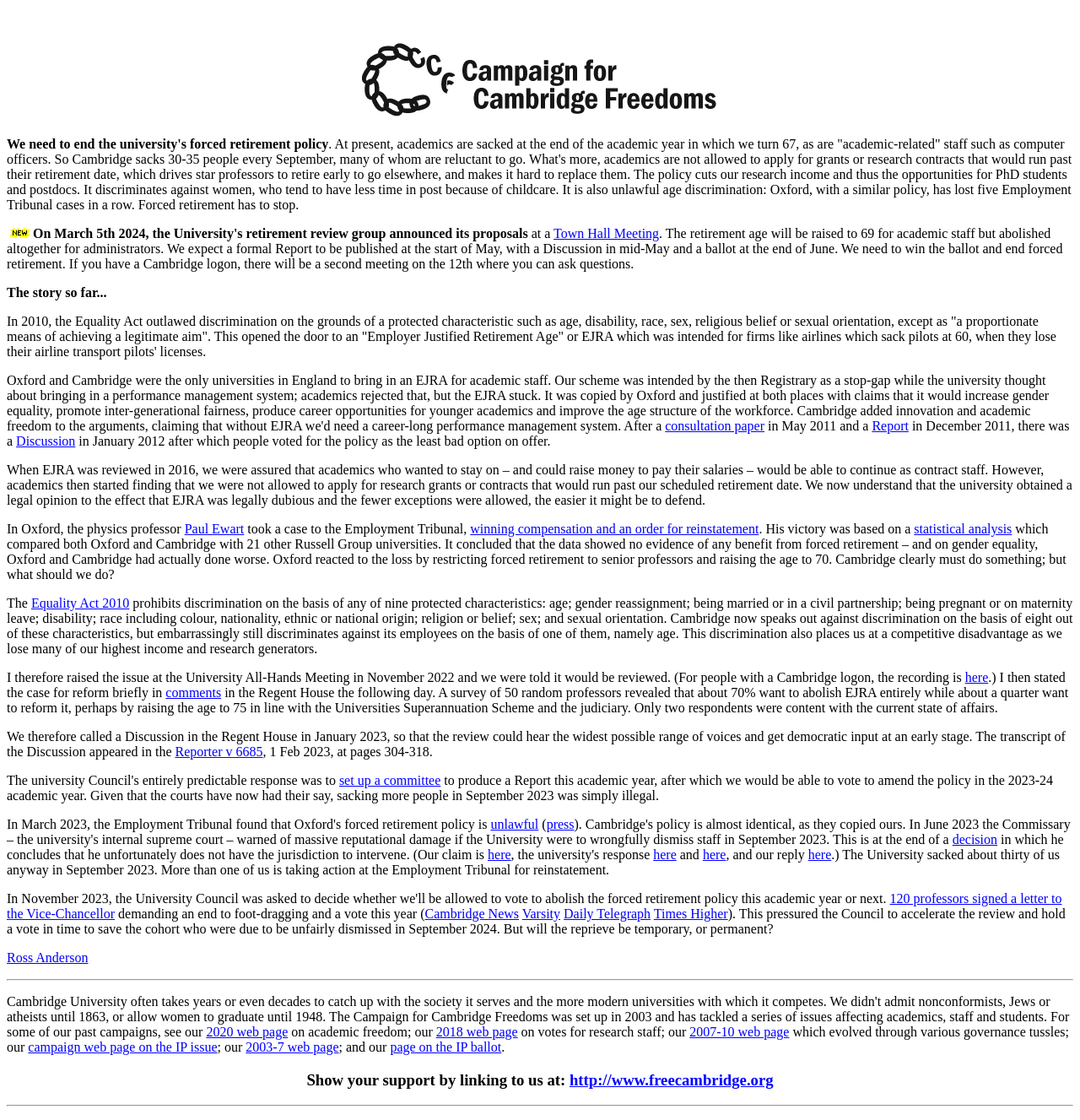Examine the screenshot and answer the question in as much detail as possible: What is the name of the professor who took a case to the Employment Tribunal?

According to the webpage, Paul Ewart, a physics professor, took a case to the Employment Tribunal and won compensation and an order for reinstatement, as mentioned in the paragraph about Oxford's experience.